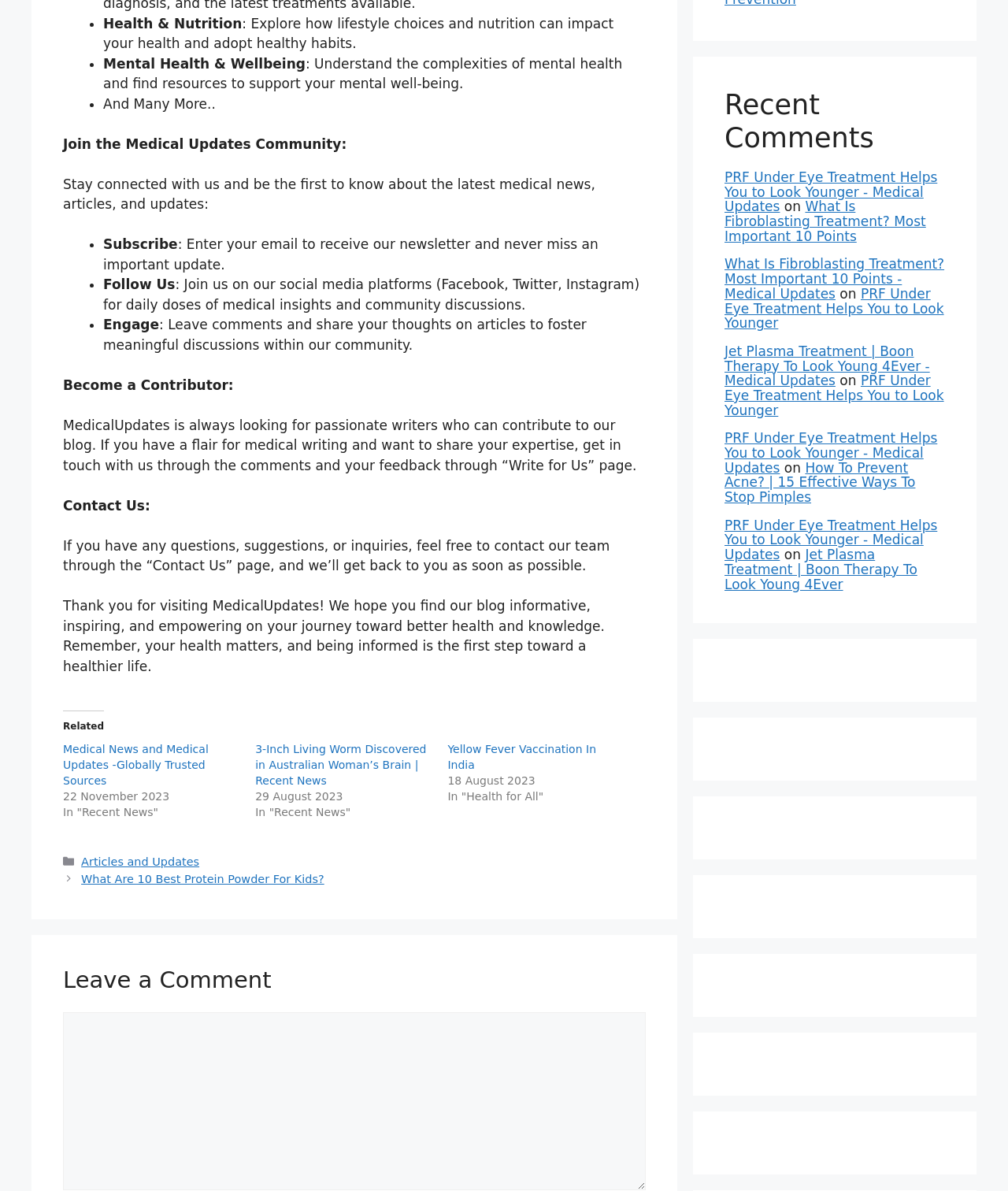What is the category of the article 'What Are 10 Best Protein Powder For Kids?'?
Use the image to answer the question with a single word or phrase.

Articles and Updates